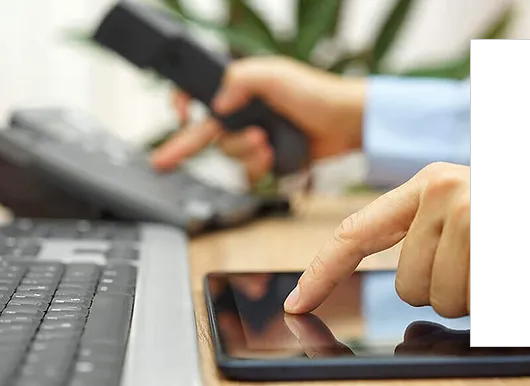Utilize the details in the image to thoroughly answer the following question: What is held by the other hand?

The other hand is holding a telephone receiver, which is a traditional tool for communication, highlighting the integration of old and new technologies in daily communication.